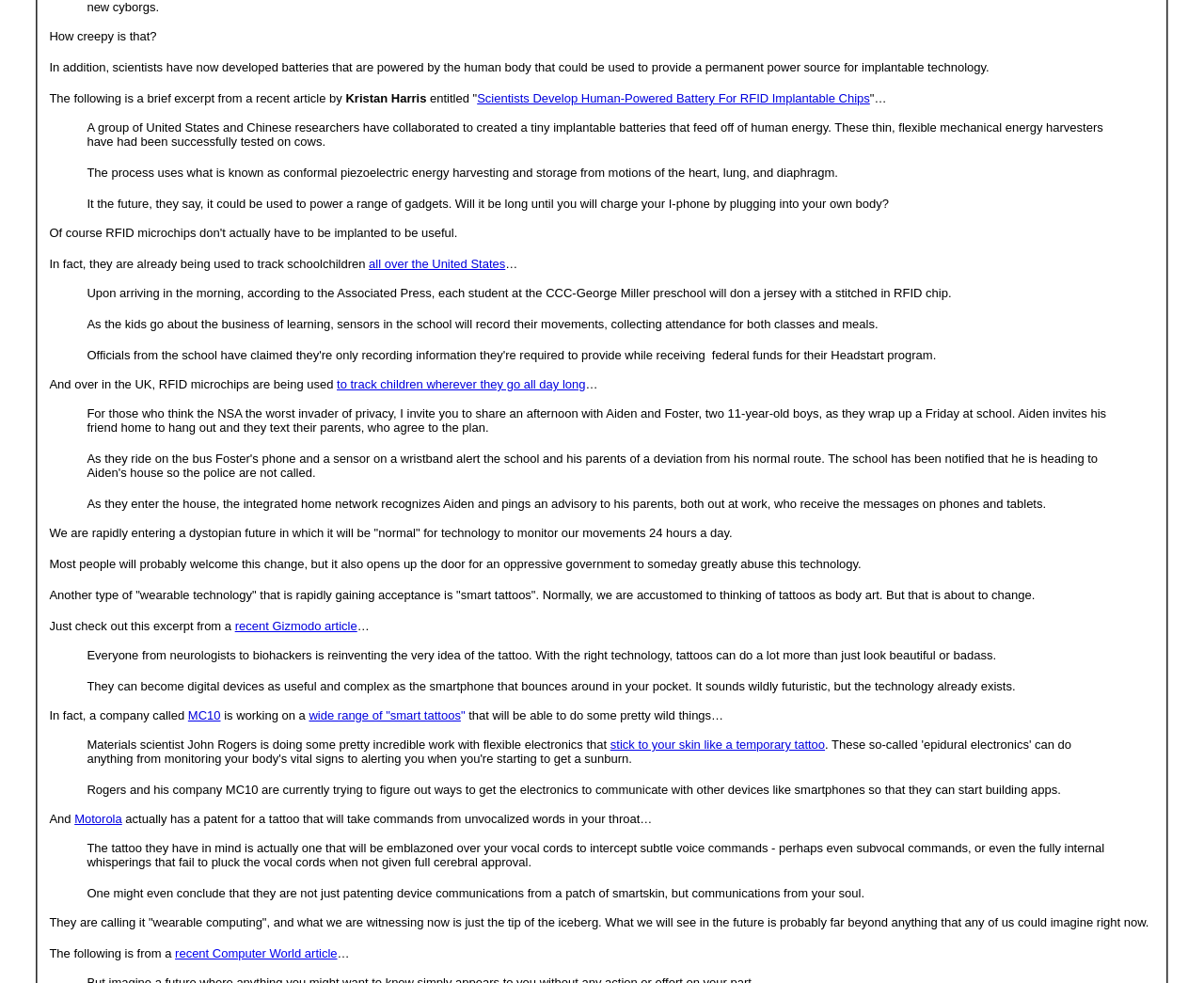Locate the UI element described as follows: "recent Gizmodo article". Return the bounding box coordinates as four float numbers between 0 and 1 in the order [left, top, right, bottom].

[0.195, 0.63, 0.297, 0.644]